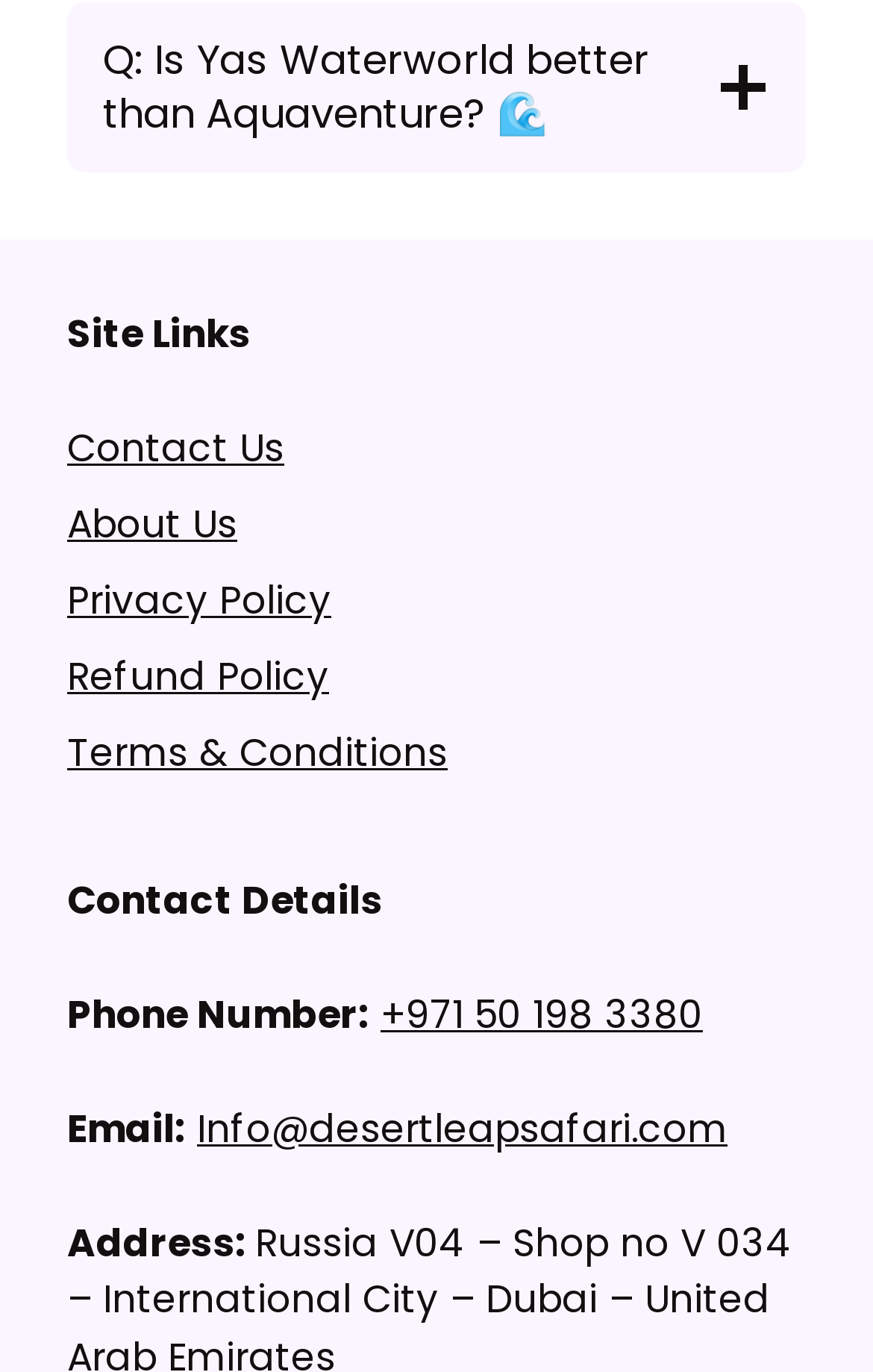Can you look at the image and give a comprehensive answer to the question:
How many links are there in the site links section?

The site links section contains links to 'Contact Us', 'About Us', 'Privacy Policy', 'Refund Policy', and 'Terms & Conditions', which makes a total of 5 links.